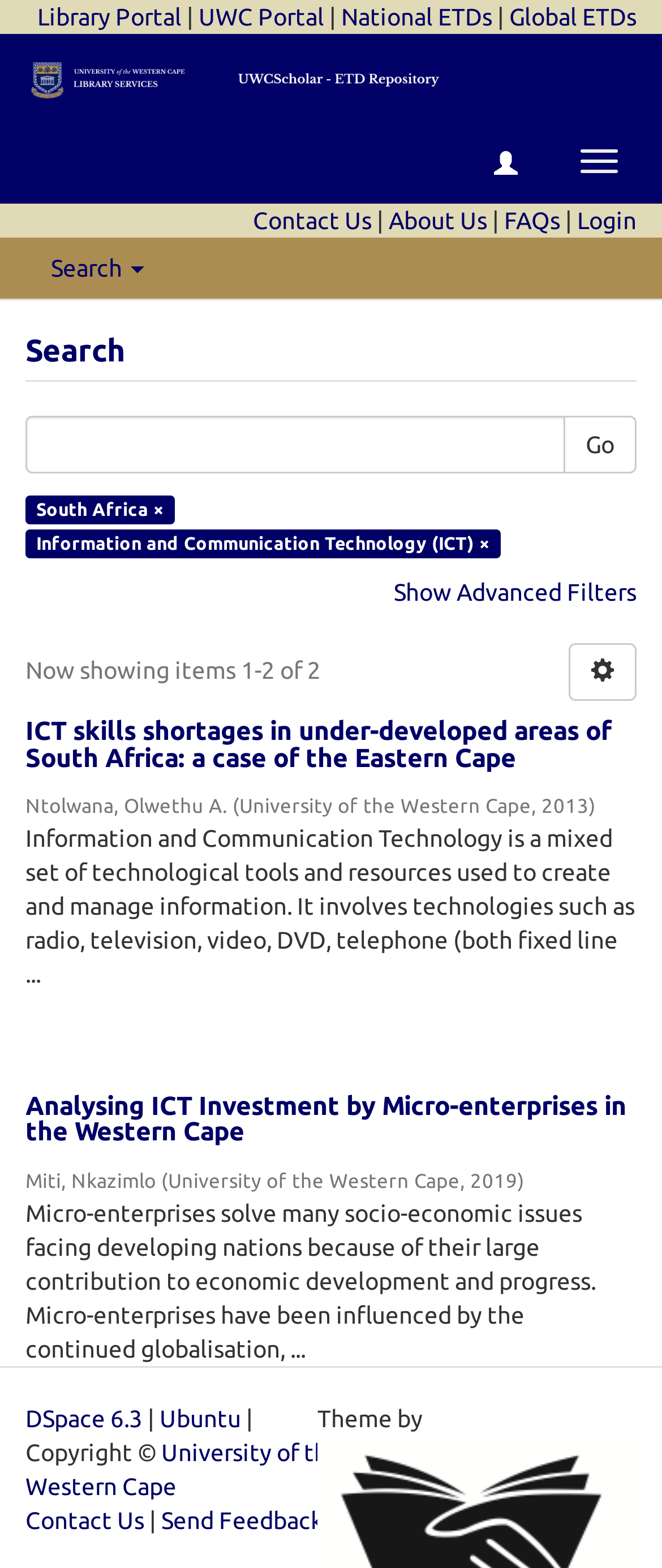Please identify the bounding box coordinates of the element that needs to be clicked to perform the following instruction: "Toggle navigation".

[0.849, 0.084, 0.962, 0.121]